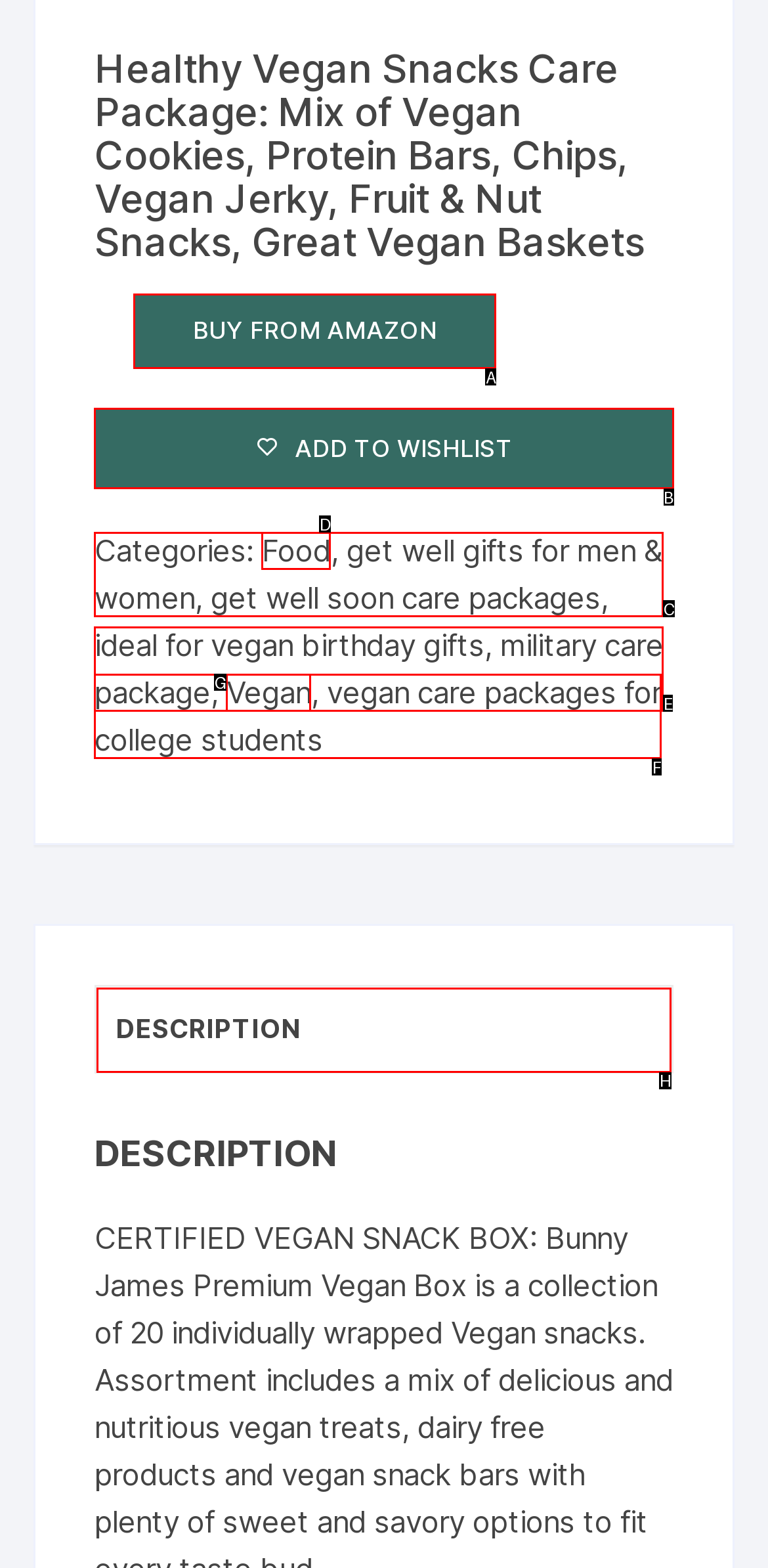Identify which HTML element to click to fulfill the following task: Read product description. Provide your response using the letter of the correct choice.

H